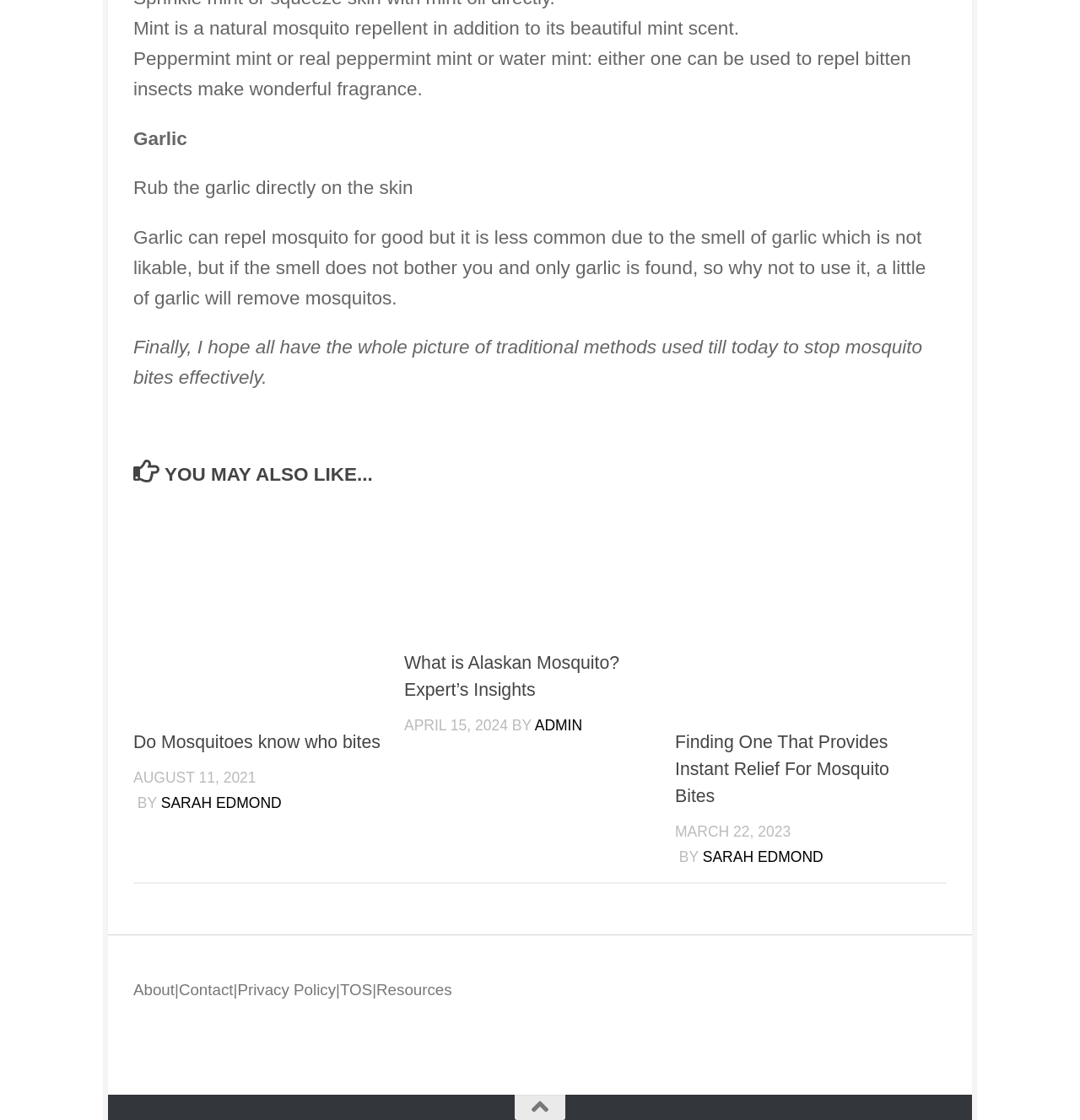Please identify the coordinates of the bounding box that should be clicked to fulfill this instruction: "Read the 'What is Alaskan Mosquito' article".

[0.374, 0.452, 0.624, 0.566]